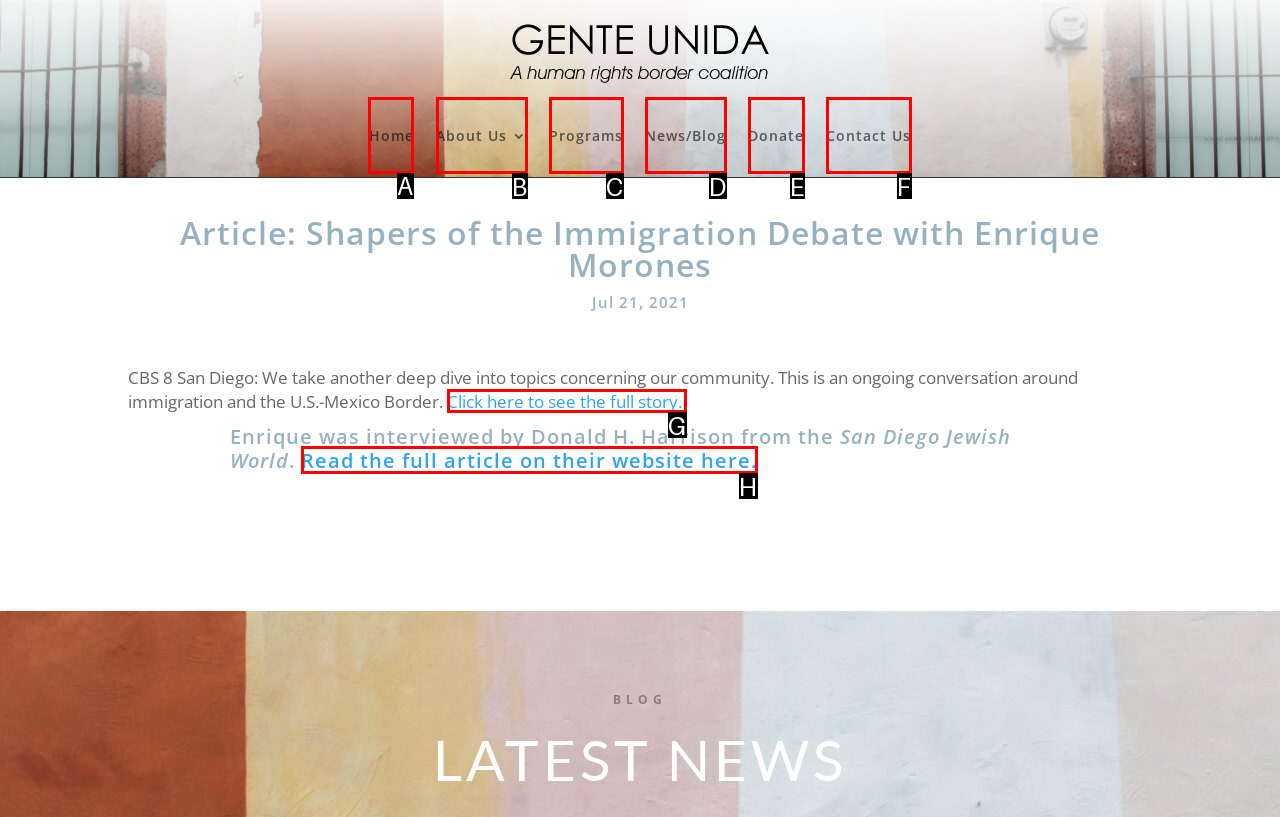To complete the task: go to home page, which option should I click? Answer with the appropriate letter from the provided choices.

A